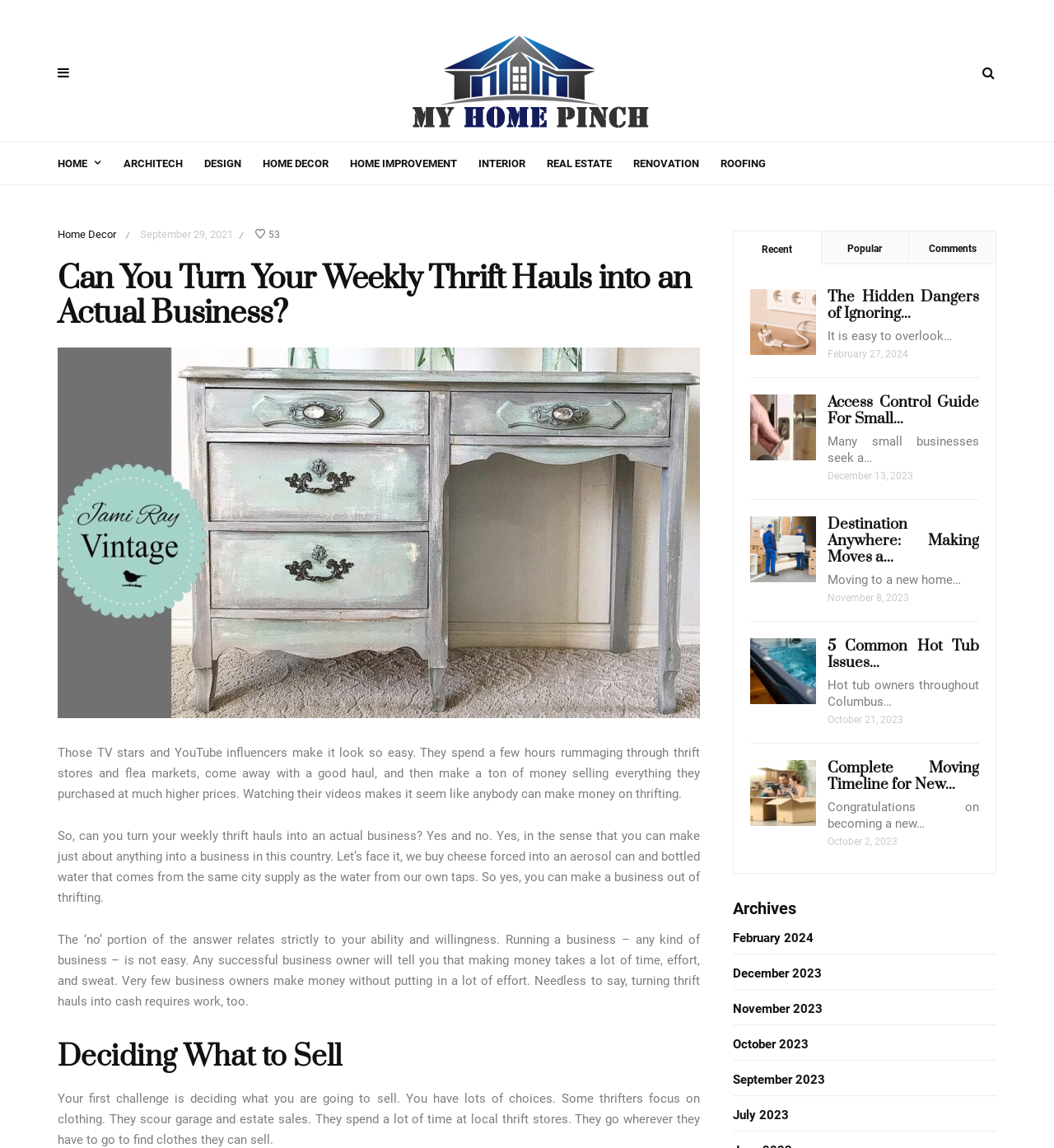With reference to the image, please provide a detailed answer to the following question: How many categories are listed in the top navigation bar?

I counted the number of links in the top navigation bar, which are 'HOME', 'ARCHITECH', 'DESIGN', 'HOME DECOR', 'HOME IMPROVEMENT', 'INTERIOR', 'REAL ESTATE', 'RENOVATION', and 'ROOFING'. There are 9 categories in total.